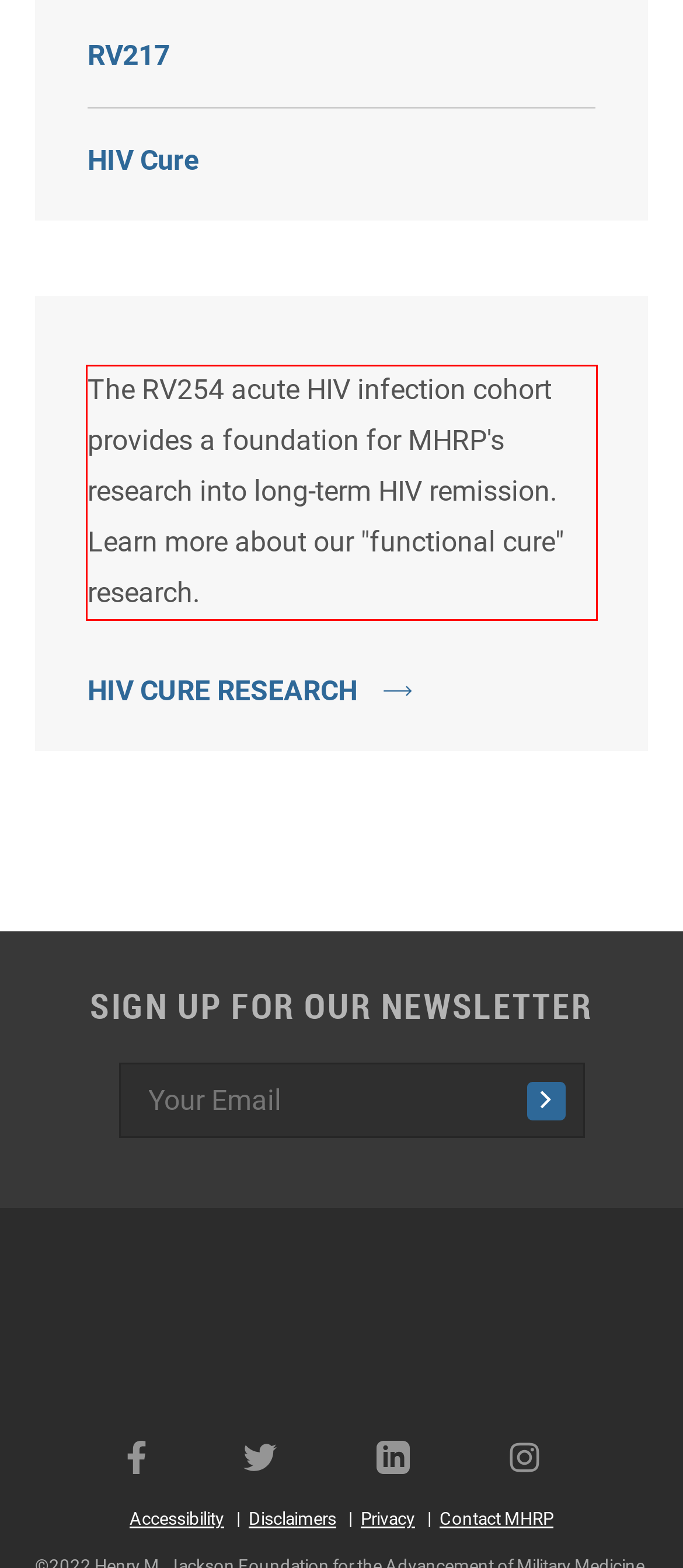Please examine the screenshot of the webpage and read the text present within the red rectangle bounding box.

The RV254 acute HIV infection cohort provides a foundation for MHRP's research into long-term HIV remission. Learn more about our "functional cure" research.